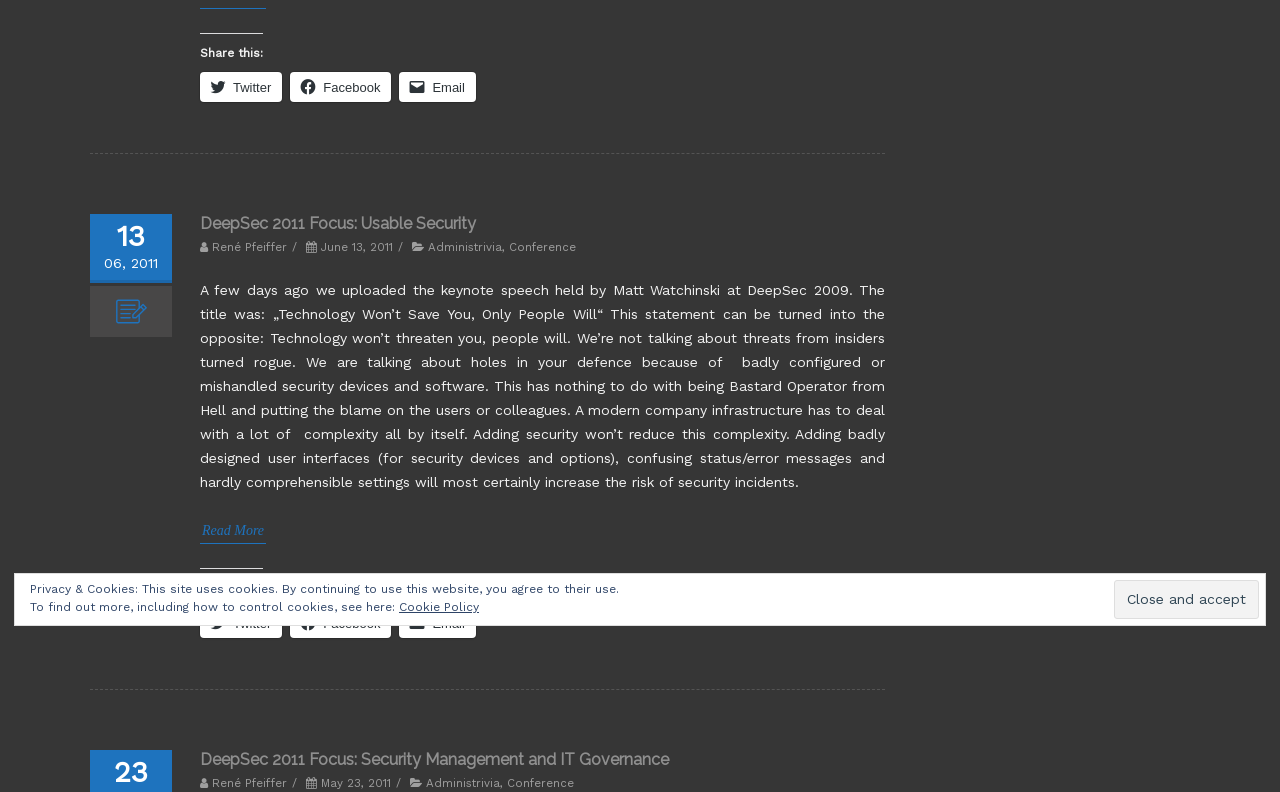Provide the bounding box coordinates of the HTML element described as: "Cookie Policy". The bounding box coordinates should be four float numbers between 0 and 1, i.e., [left, top, right, bottom].

[0.312, 0.758, 0.374, 0.775]